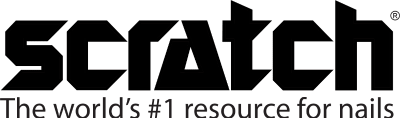What is the focus of the platform?
Answer the question with a detailed and thorough explanation.

The focus of the platform is on nail artistry and beauty, as indicated by the tagline 'The world’s #1 resource for nails', which suggests that the platform is a leading resource for nail professionals and enthusiasts alike.